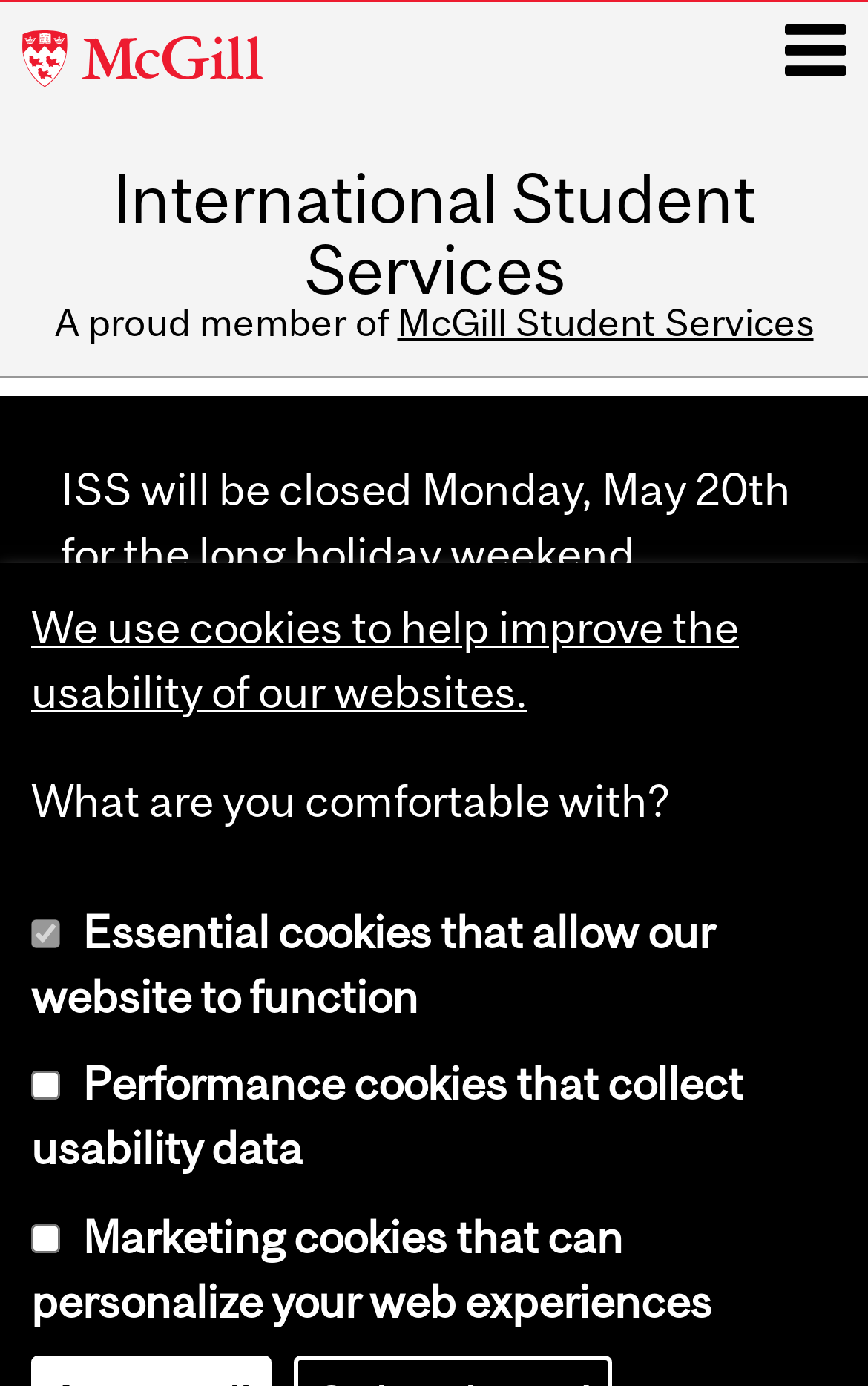Summarize the webpage in an elaborate manner.

The webpage is about International Student Services at McGill University, specifically for exchange students. At the top left, there is a link to McGill University, and next to it, a link to International Student Services. Below these links, there is a static text "A proud member of" followed by a link to McGill Student Services. 

On the top right, there is a link with an icon, labeled "Main menu". 

In the middle of the page, there are two static text blocks. The first one announces that ISS will be closed on Monday, May 20th for the long holiday weekend. The second one informs that ISS is available virtually and in-person during business hours. Below these announcements, there is a link to "Contact ISS". 

At the bottom of the page, there is a link labeled "SECTION MENU" with an icon. Below this link, there is a notice about the use of cookies on the website, followed by a question "What are you comfortable with?". Under this question, there are three checkboxes: one for essential cookies, one for performance cookies, and one for marketing cookies. The essential cookies checkbox is checked by default, while the other two are not.